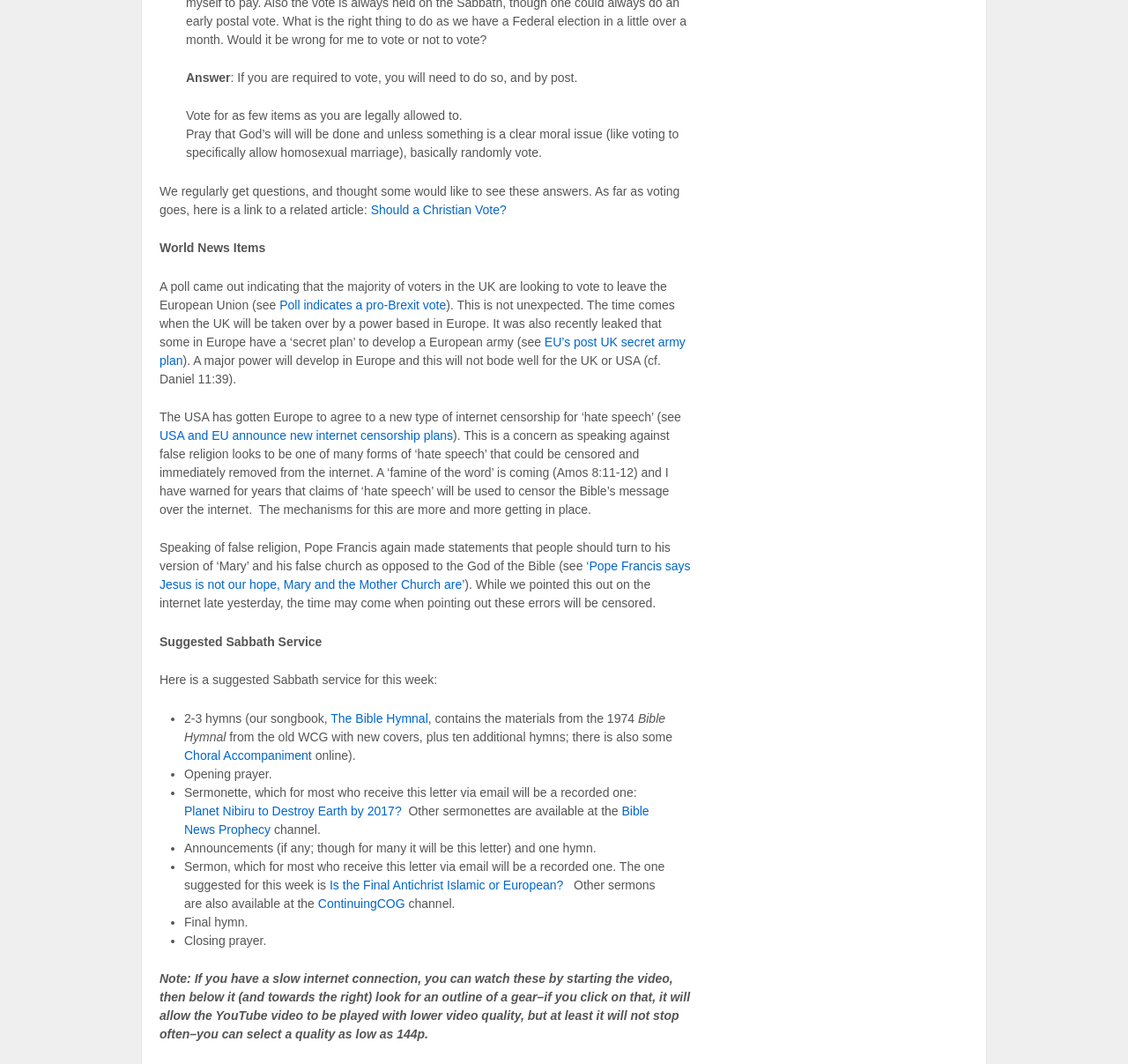Locate the bounding box coordinates of the element that should be clicked to fulfill the instruction: "Open the link to view the sermon 'Is the Final Antichrist Islamic or European?'".

[0.292, 0.825, 0.503, 0.838]